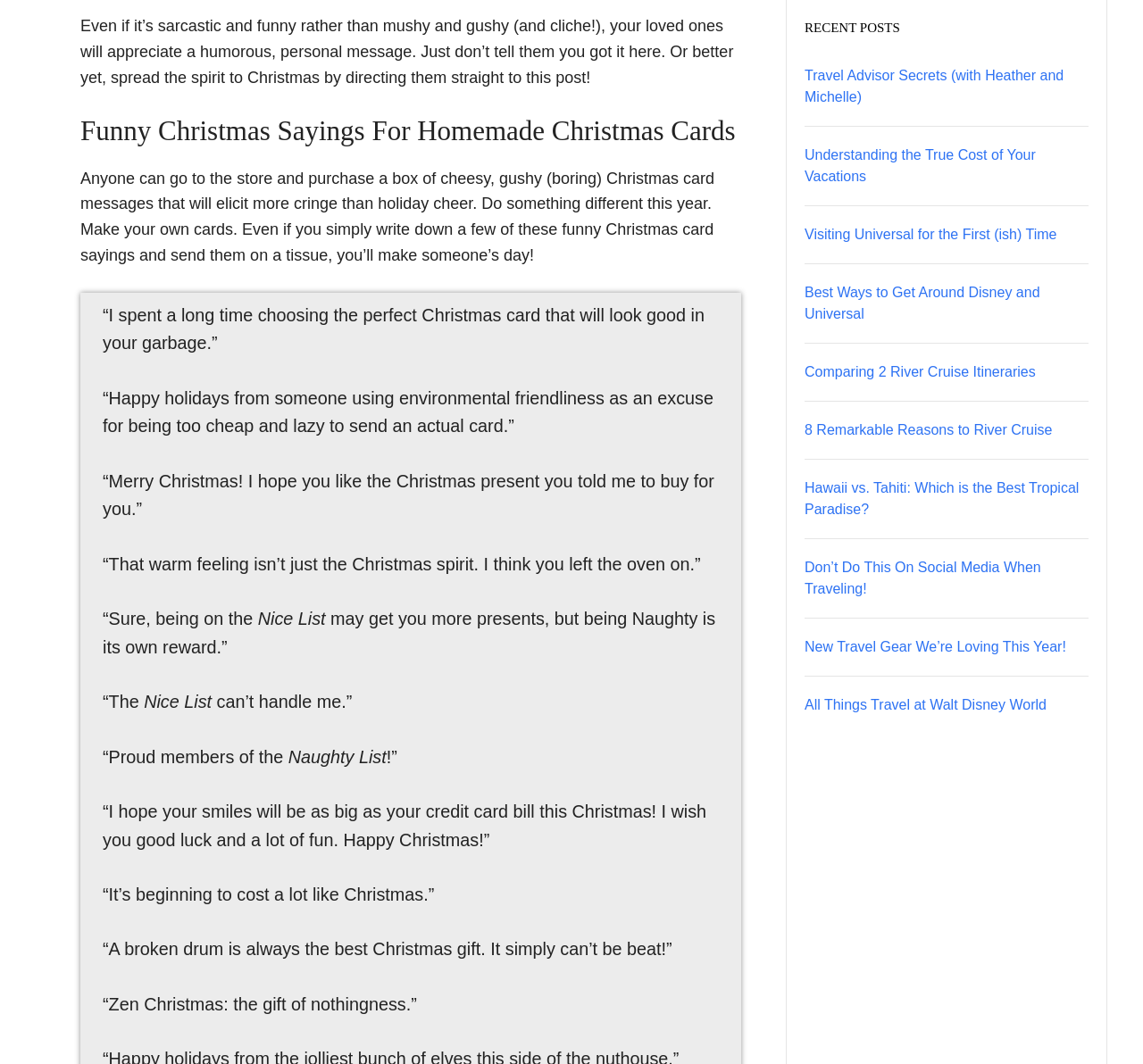Using the element description: "Comparing 2 River Cruise Itineraries", determine the bounding box coordinates. The coordinates should be in the format [left, top, right, bottom], with values between 0 and 1.

[0.704, 0.342, 0.906, 0.356]